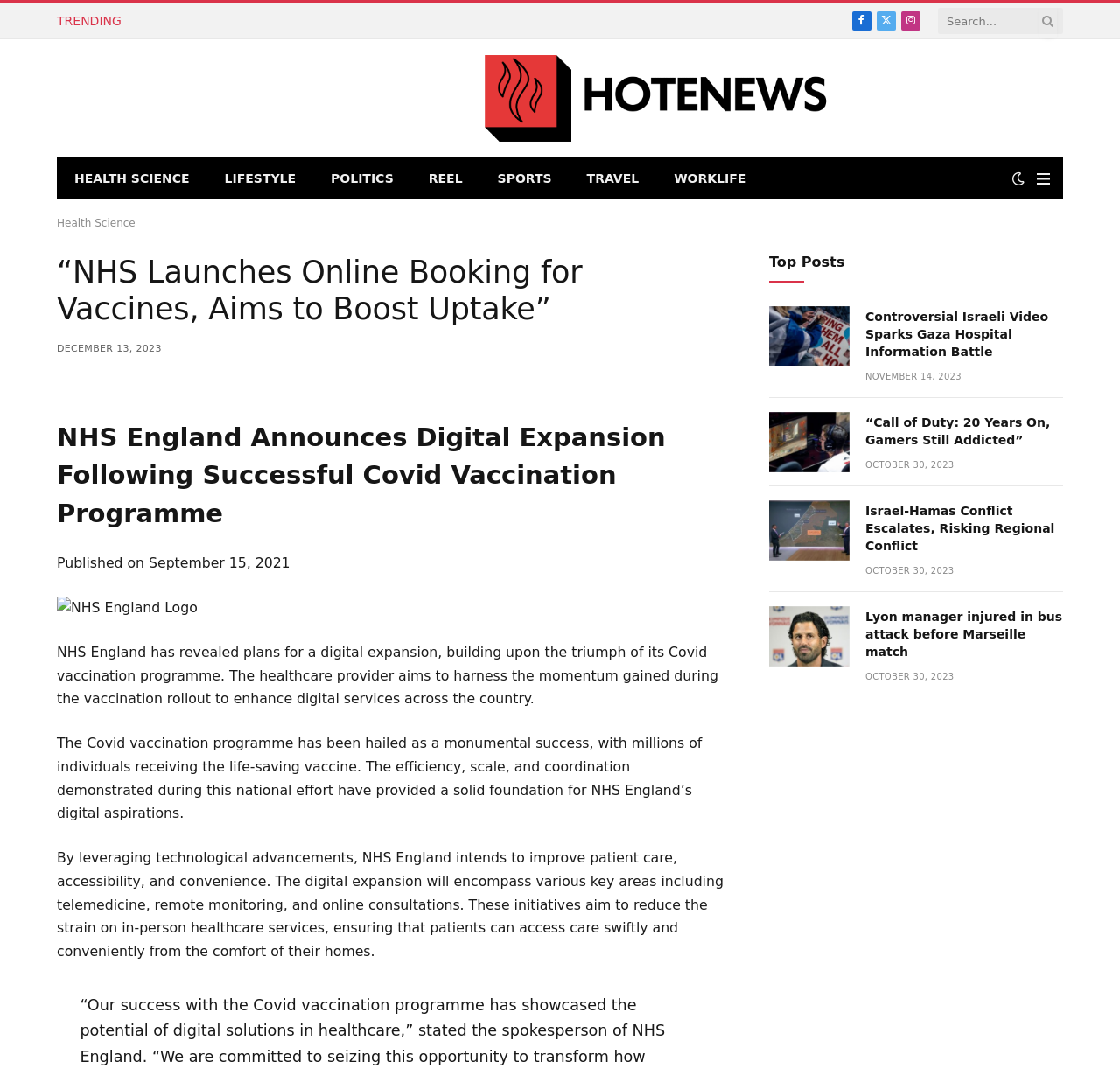Use a single word or phrase to answer the question:
What is the name of the healthcare provider mentioned in the article?

NHS England